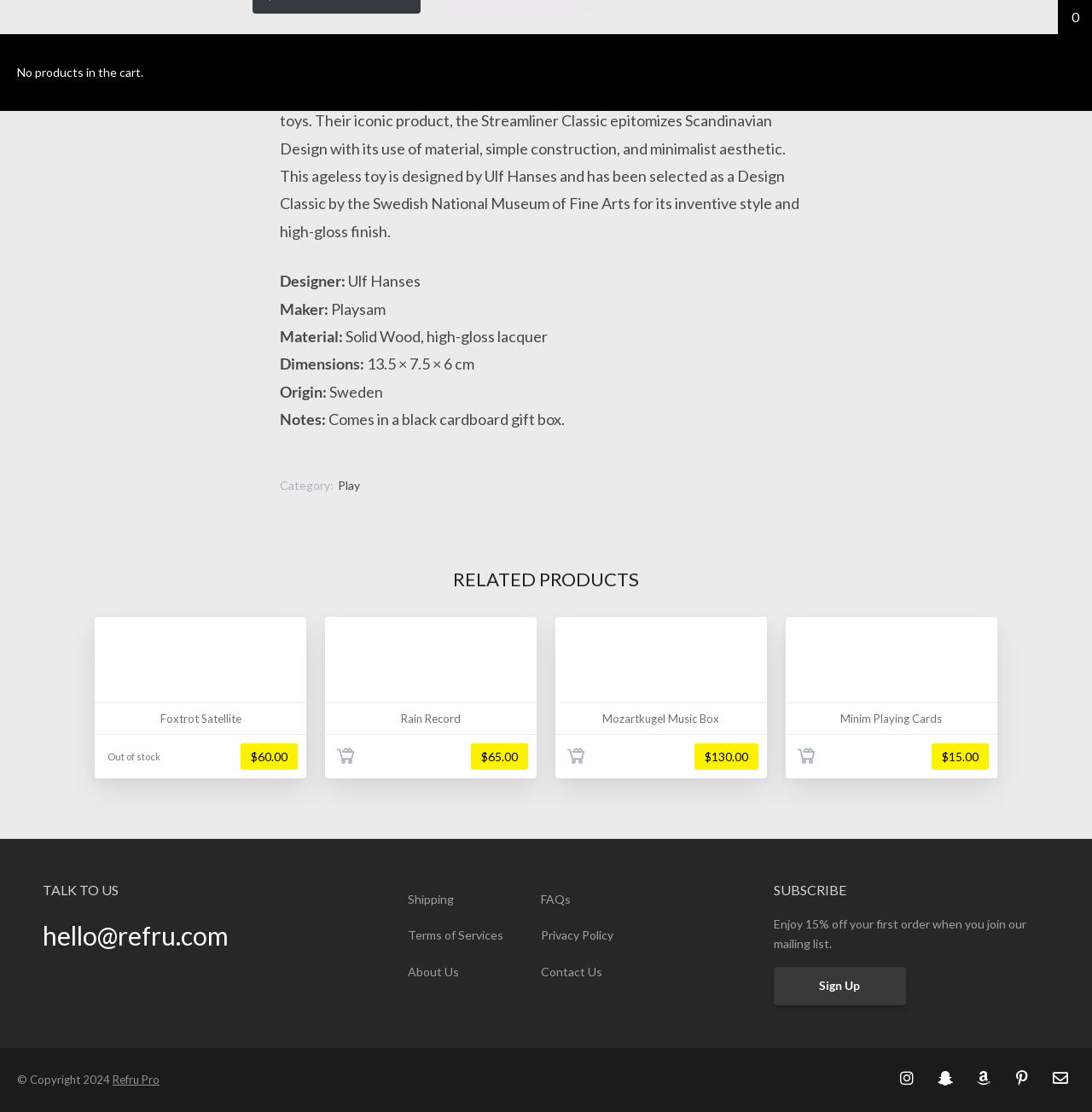Identify the bounding box coordinates for the element that needs to be clicked to fulfill this instruction: "View the Virtual Tourist tour of Ceske Budejovice". Provide the coordinates in the format of four float numbers between 0 and 1: [left, top, right, bottom].

None